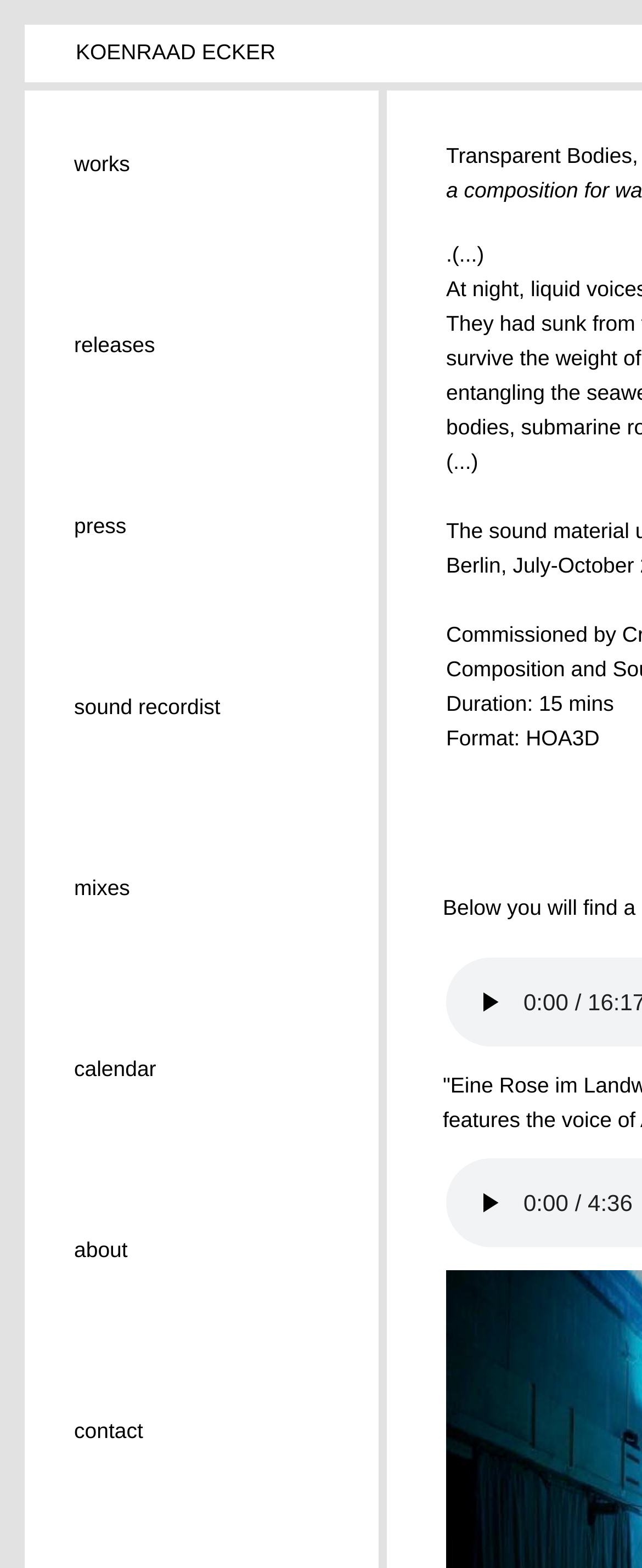Based on what you see in the screenshot, provide a thorough answer to this question: What is the format of the audio?

The format of the audio can be found in the StaticText element, which says 'Format: HOA3D'.